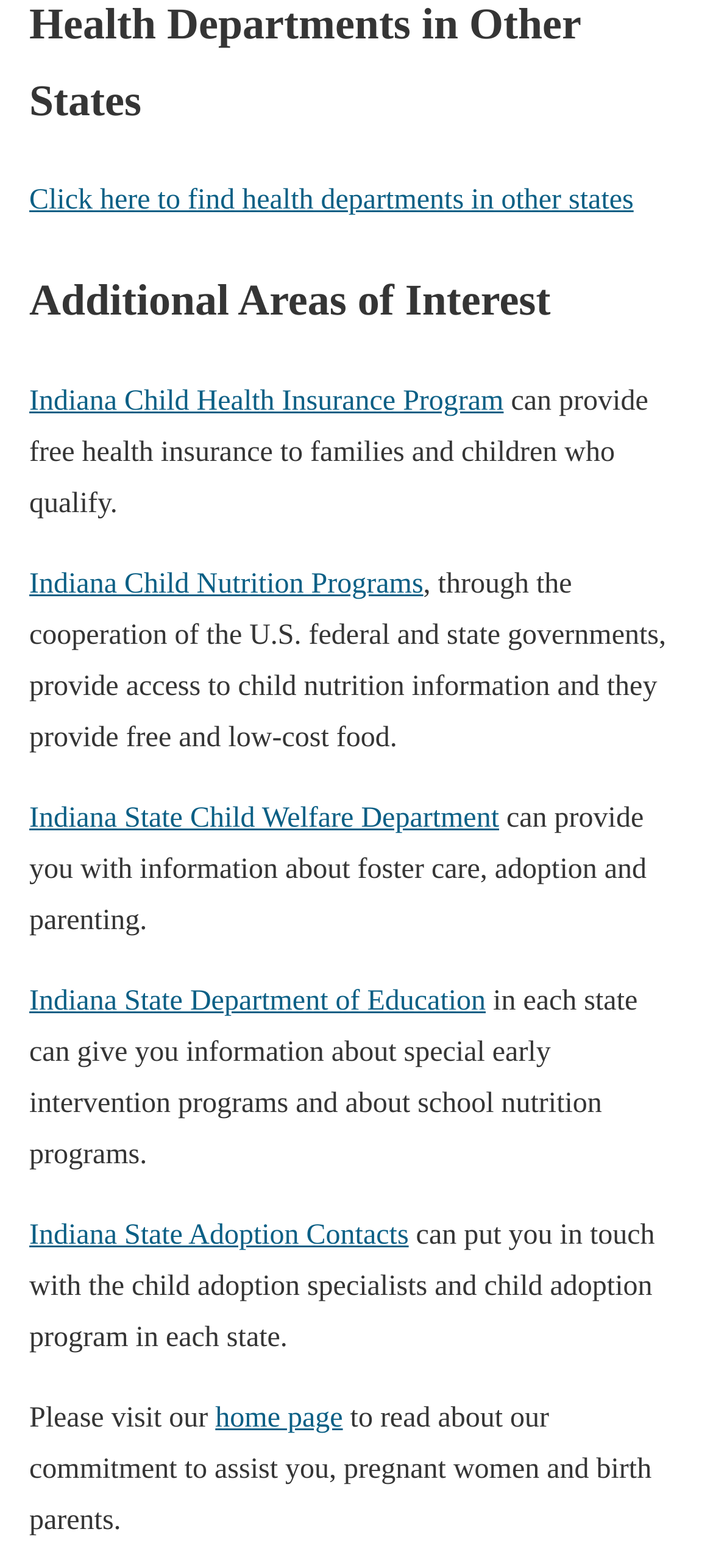What can the Indiana State Child Welfare Department provide?
Please provide a single word or phrase in response based on the screenshot.

Information on foster care and adoption